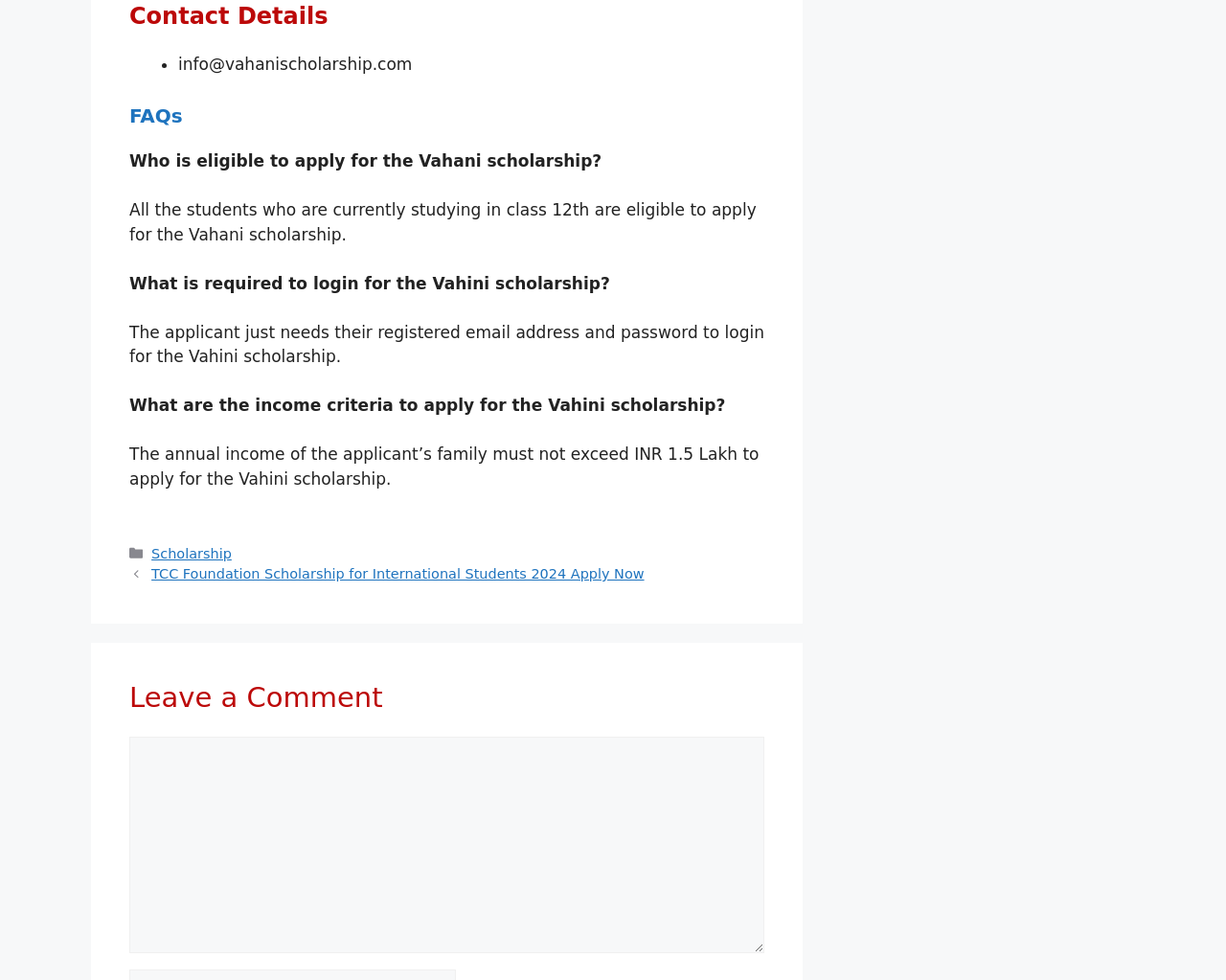What is required to login for the Vahini scholarship?
Please give a detailed and elaborate explanation in response to the question.

The answer can be found in the FAQ section of the webpage. The question 'What is required to login for the Vahini scholarship?' is answered as 'The applicant just needs their registered email address and password to login for the Vahini scholarship.'.